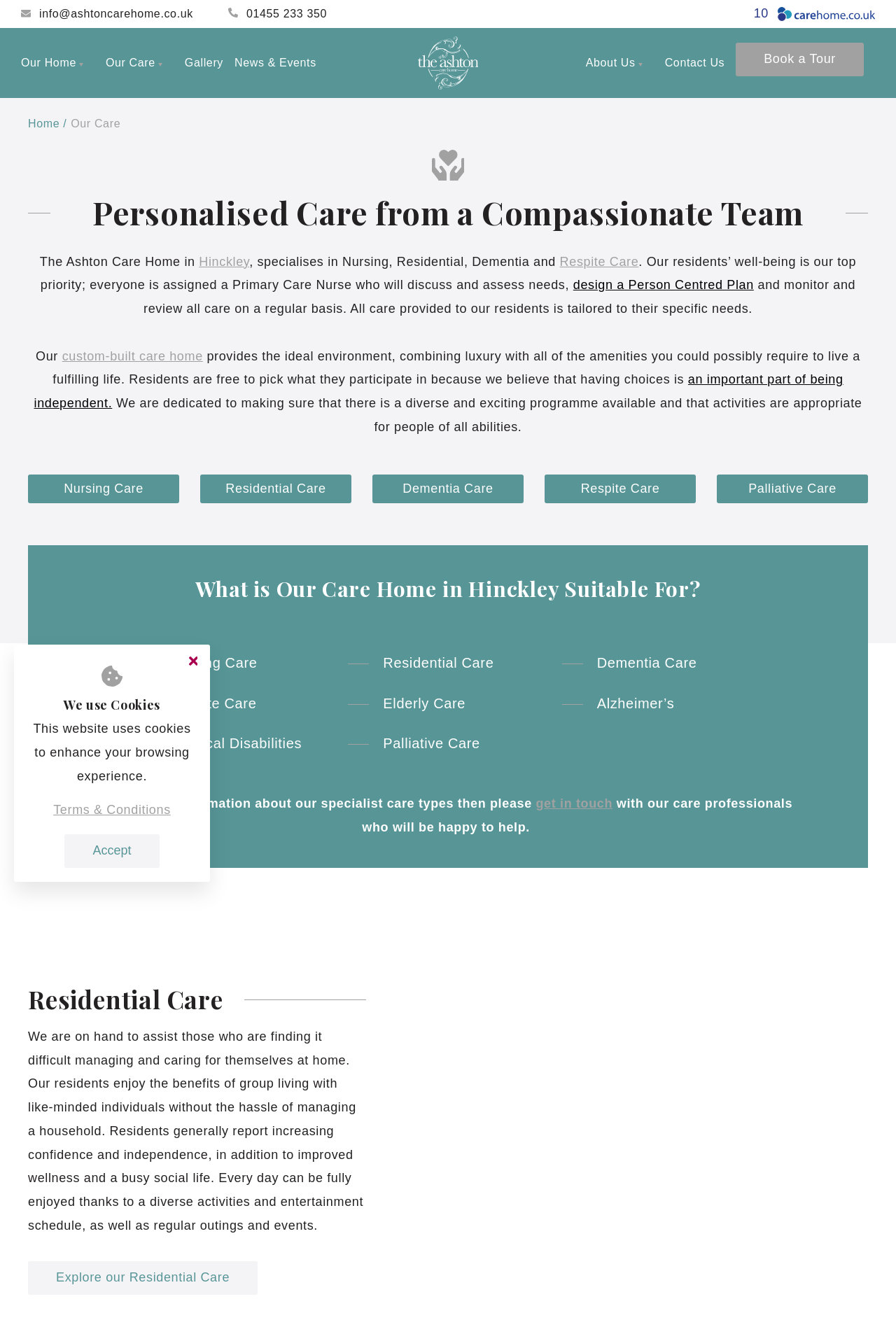Please identify the bounding box coordinates of the clickable element to fulfill the following instruction: "Watch the video". The coordinates should be four float numbers between 0 and 1, i.e., [left, top, right, bottom].

None